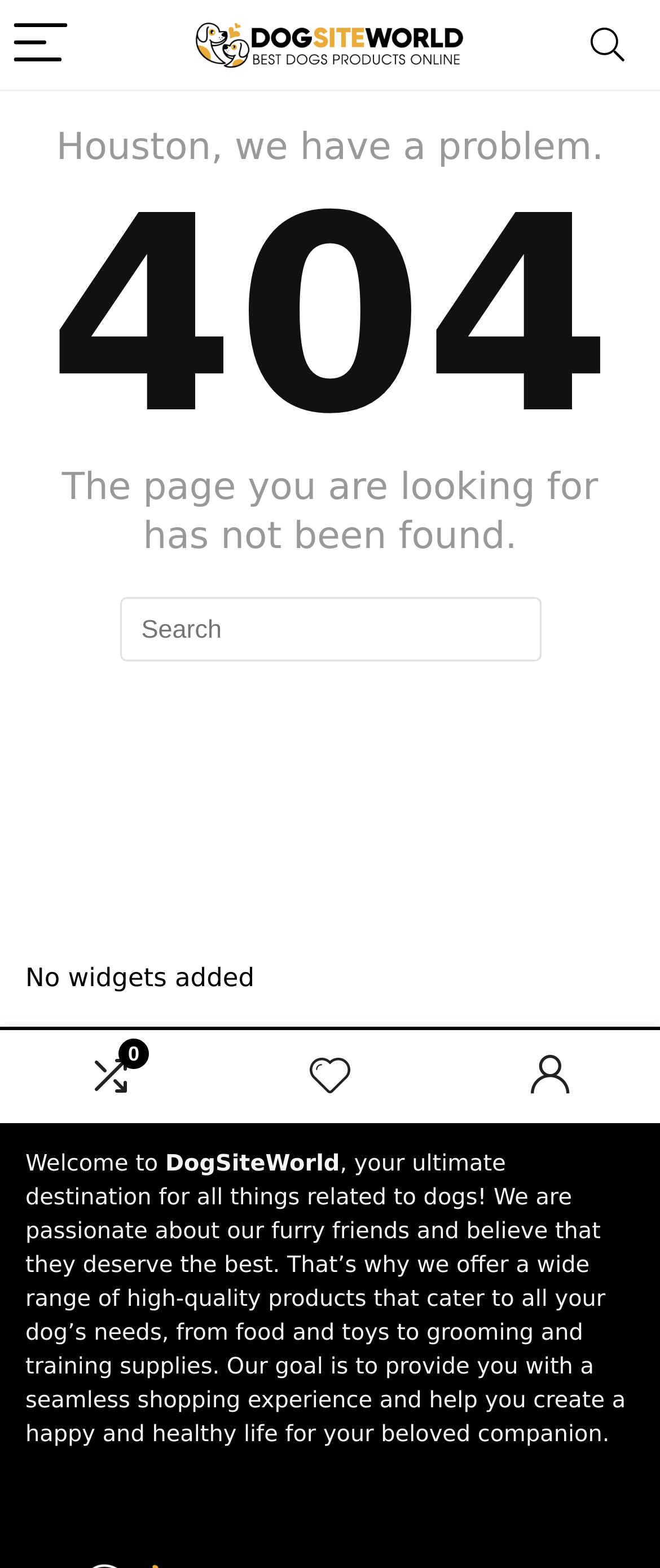What is the status of the widgets on the page?
Analyze the image and provide a thorough answer to the question.

The page indicates that no widgets have been added, as shown by the text 'No widgets added' in the complementary section of the page.